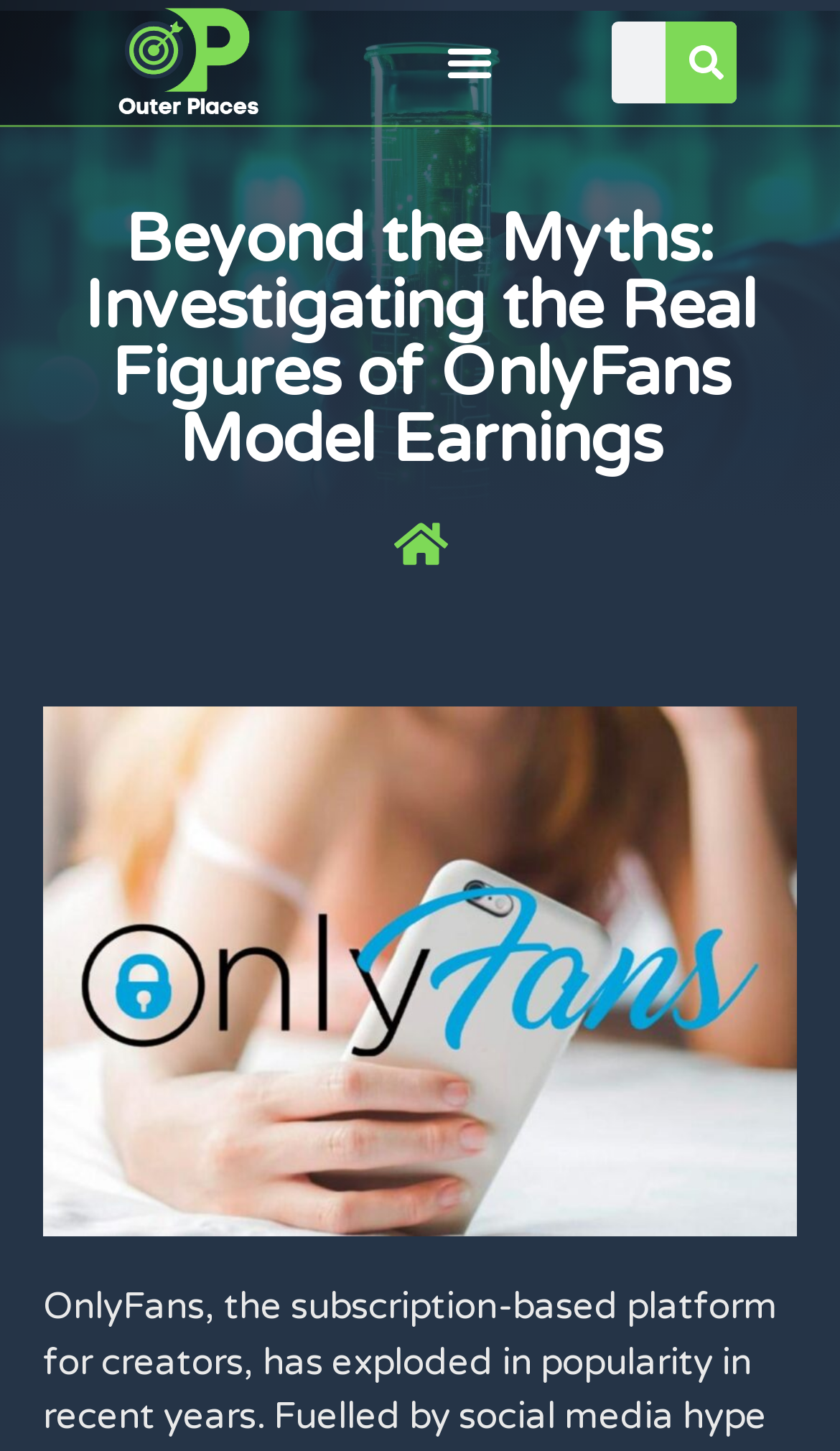Give an extensive and precise description of the webpage.

The webpage is an article titled "Beyond the Myths: Investigating the Real Figures of OnlyFans Model Earnings" from Outer Places. At the top left, there is a link. To the right of the link, a menu toggle button is located. On the top right, a search bar is positioned, consisting of a search box and a search button. The search button contains a small image. 

Below the top section, the main heading of the article is displayed, taking up a significant portion of the page's width. The article appears to provide information about OnlyFans models, dispelling myths and revealing the real figures behind their income.